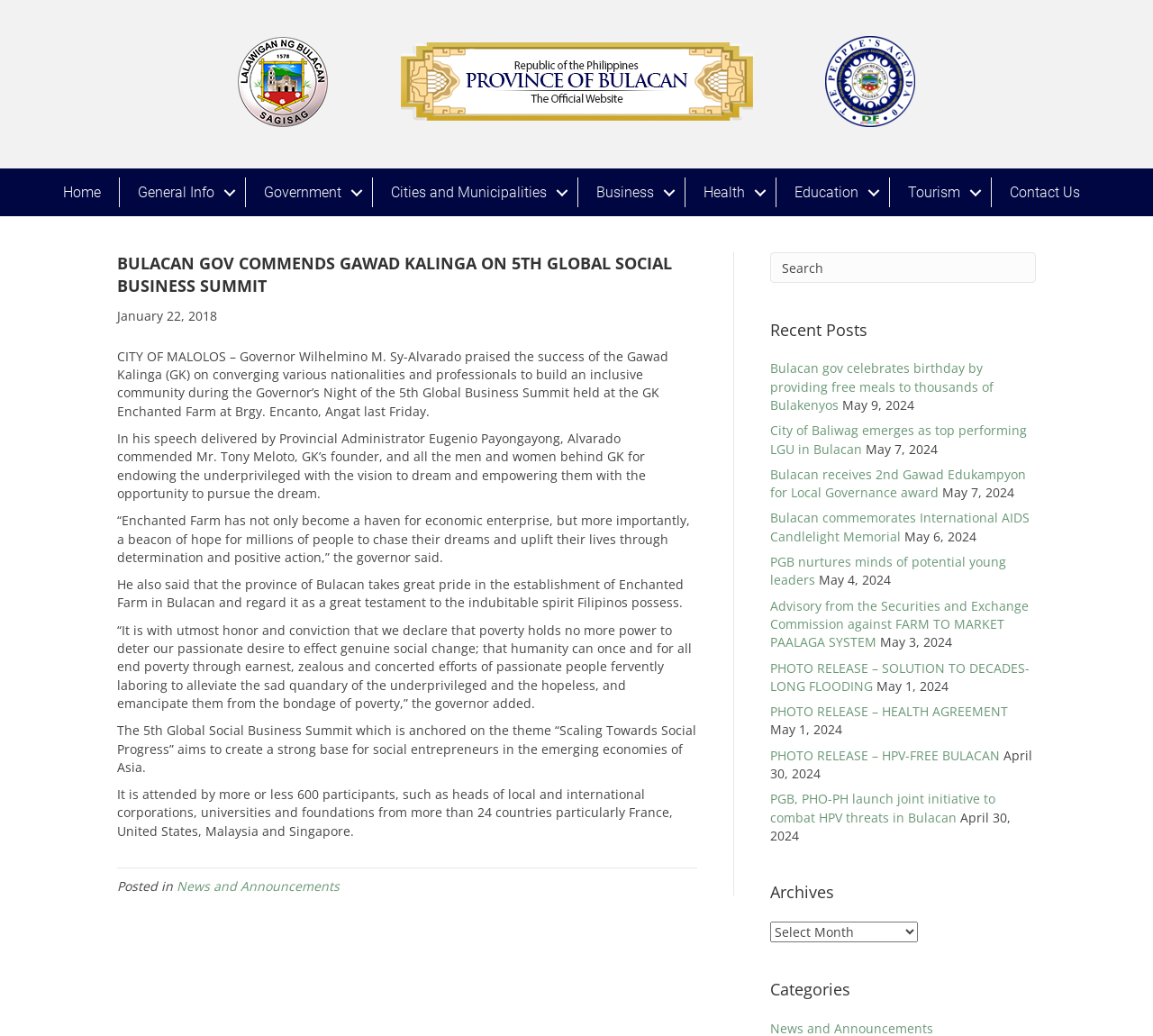How many participants attended the 5th Global Social Business Summit?
Refer to the image and give a detailed answer to the question.

The article on the webpage states that the 5th Global Social Business Summit was attended by more or less 600 participants, including heads of local and international corporations, universities, and foundations from more than 24 countries.